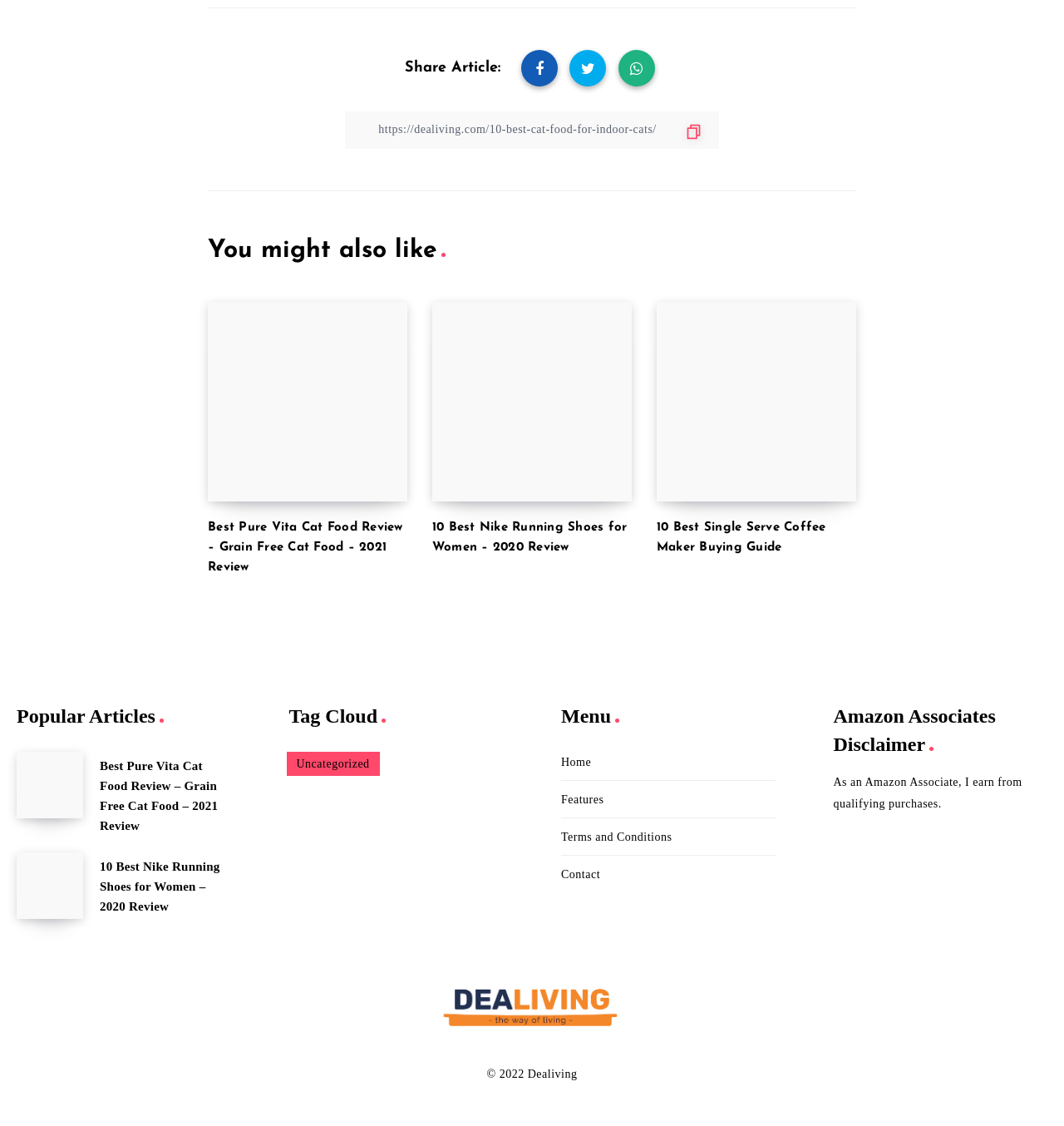Respond to the question below with a single word or phrase:
What is the purpose of the 'Tag Cloud' section?

Showing categories